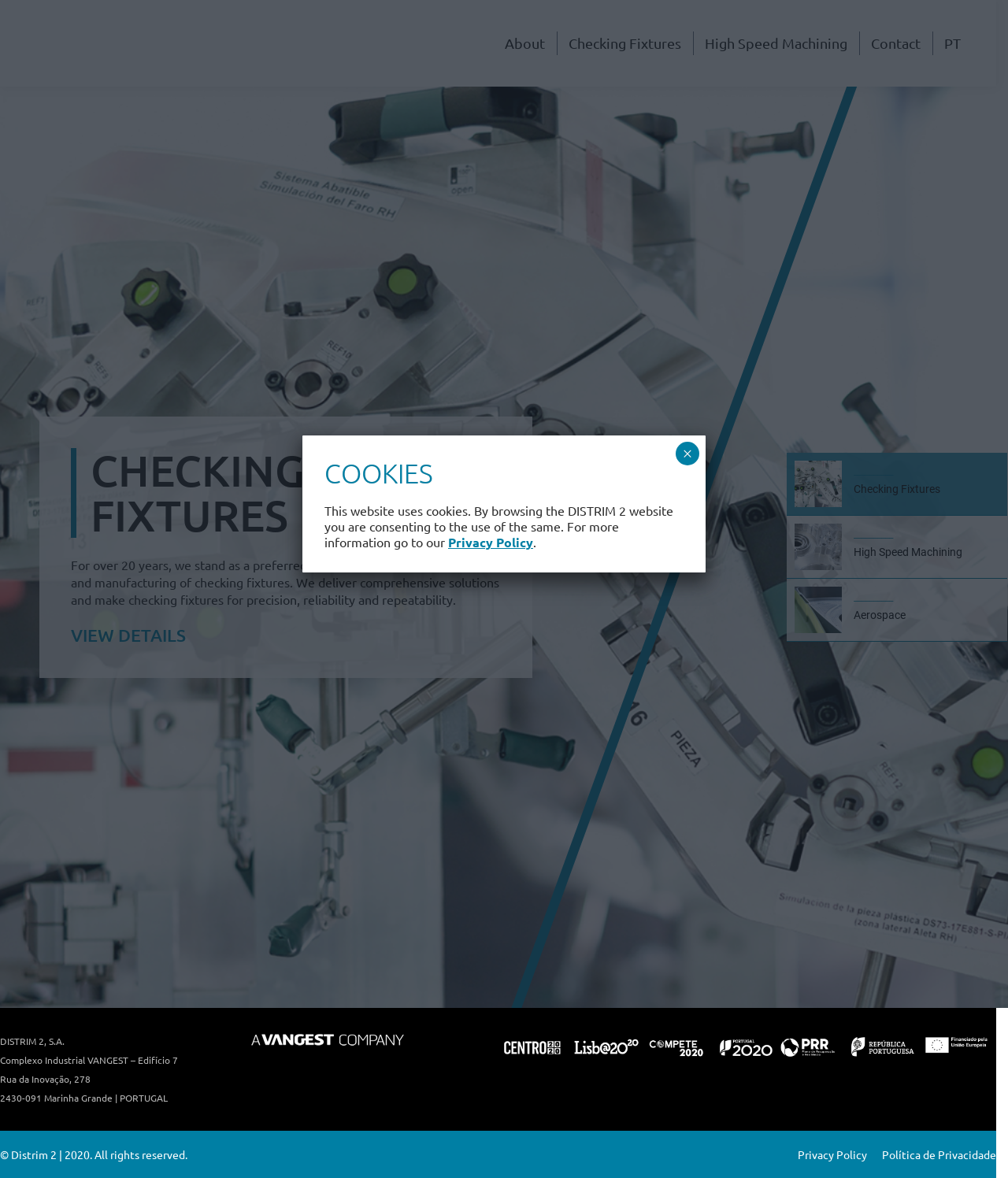Using the format (top-left x, top-left y, bottom-right x, bottom-right y), provide the bounding box coordinates for the described UI element. All values should be floating point numbers between 0 and 1: Privacy Policy

[0.445, 0.453, 0.529, 0.467]